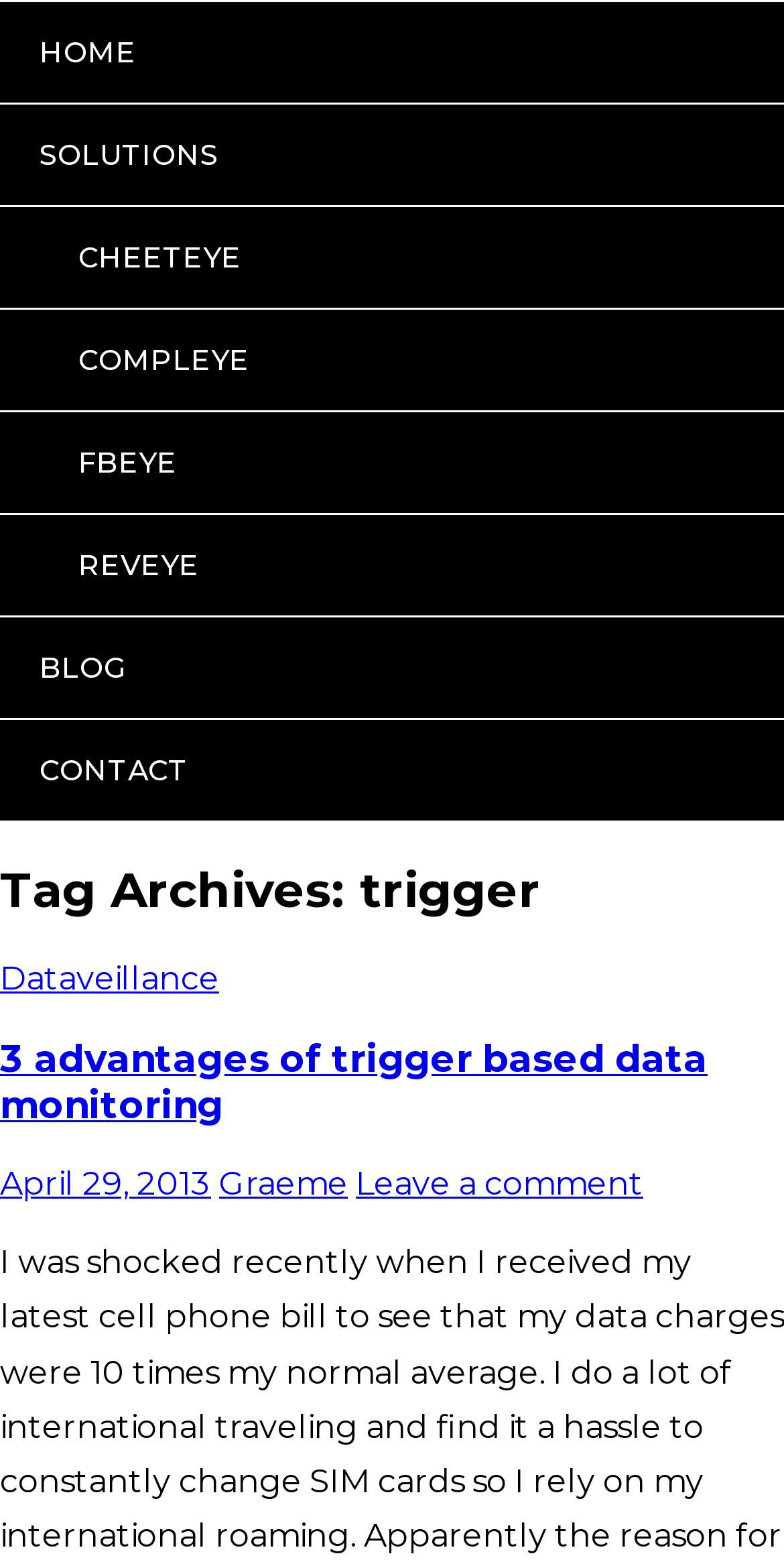Find the bounding box coordinates for the area that must be clicked to perform this action: "contact us".

[0.0, 0.46, 1.0, 0.525]